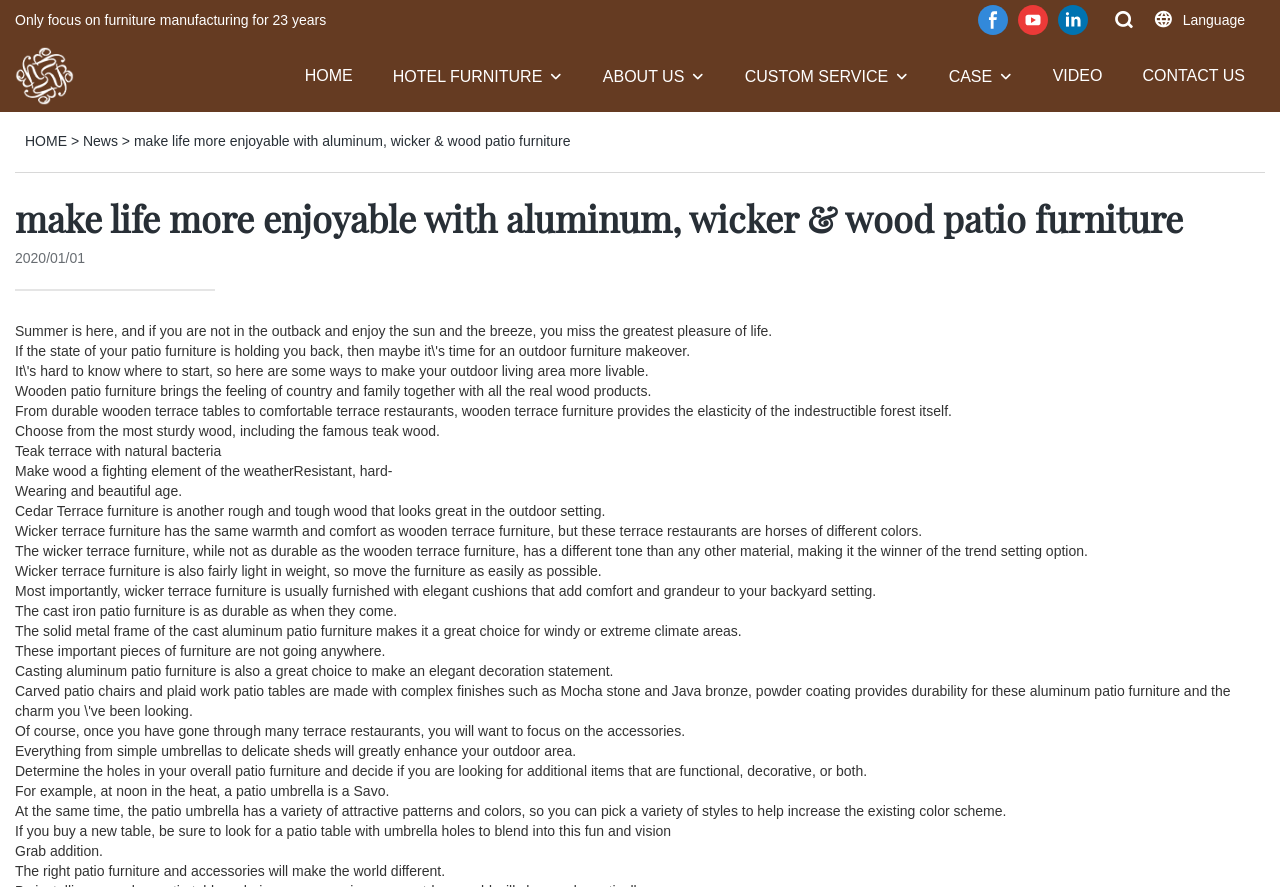Please reply to the following question using a single word or phrase: 
What are the three types of patio furniture mentioned on the webpage?

Aluminum, wicker, wood